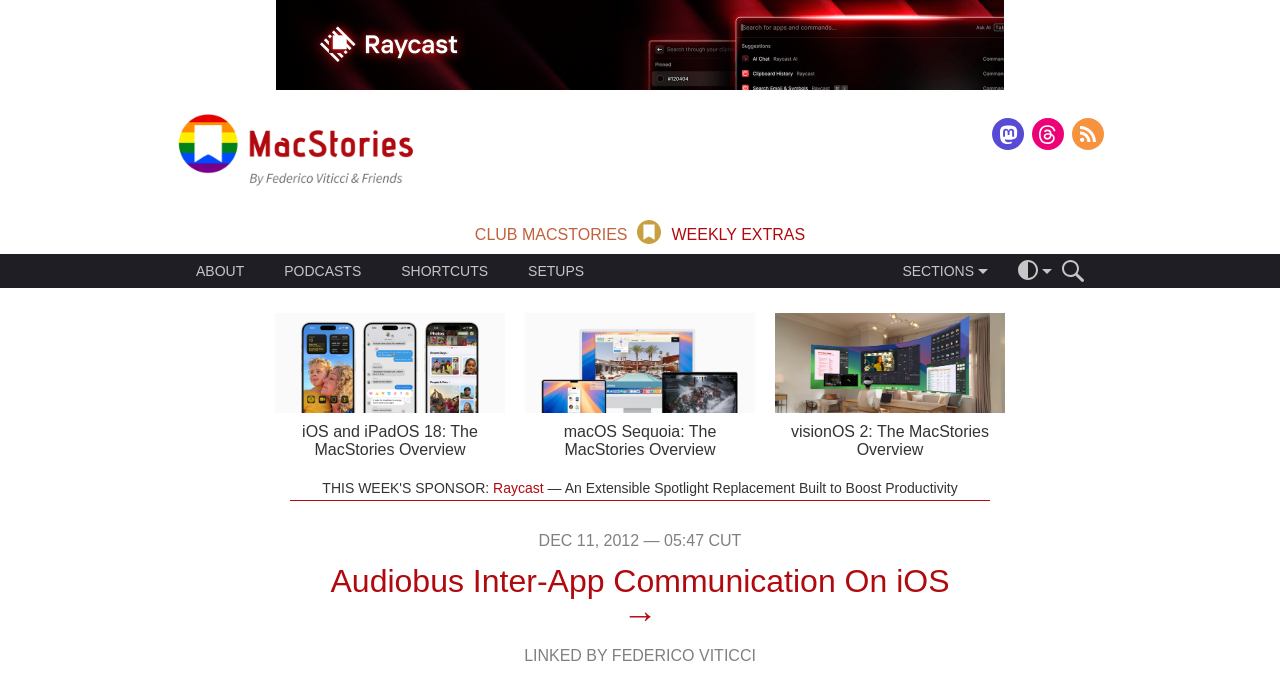Please give a succinct answer to the question in one word or phrase:
What is the date of the article 'Audiobus Inter-App Communication On iOS'?

DEC 11, 2012